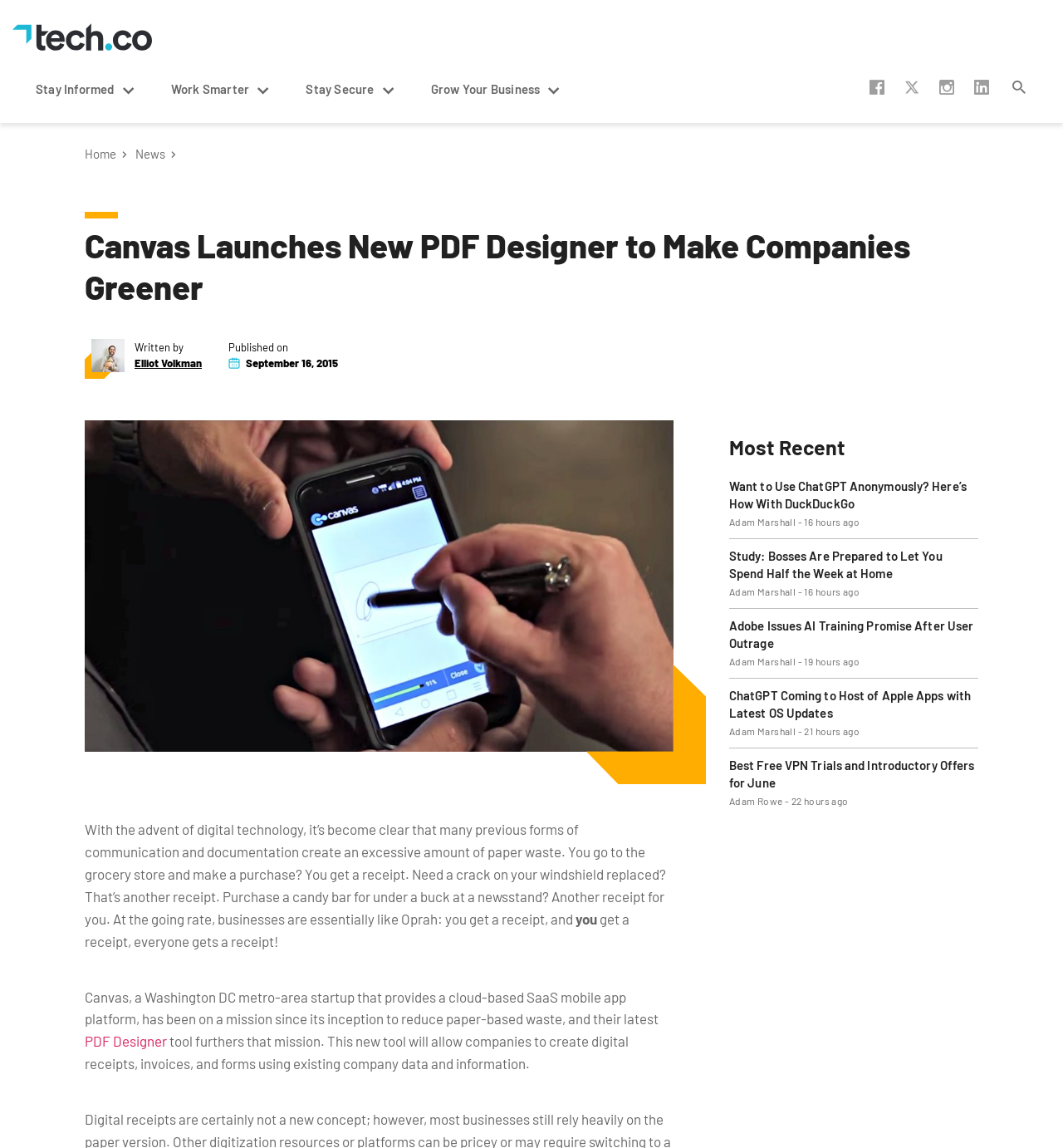For the given element description Stay Informed, determine the bounding box coordinates of the UI element. The coordinates should follow the format (top-left x, top-left y, bottom-right x, bottom-right y) and be within the range of 0 to 1.

[0.018, 0.049, 0.145, 0.107]